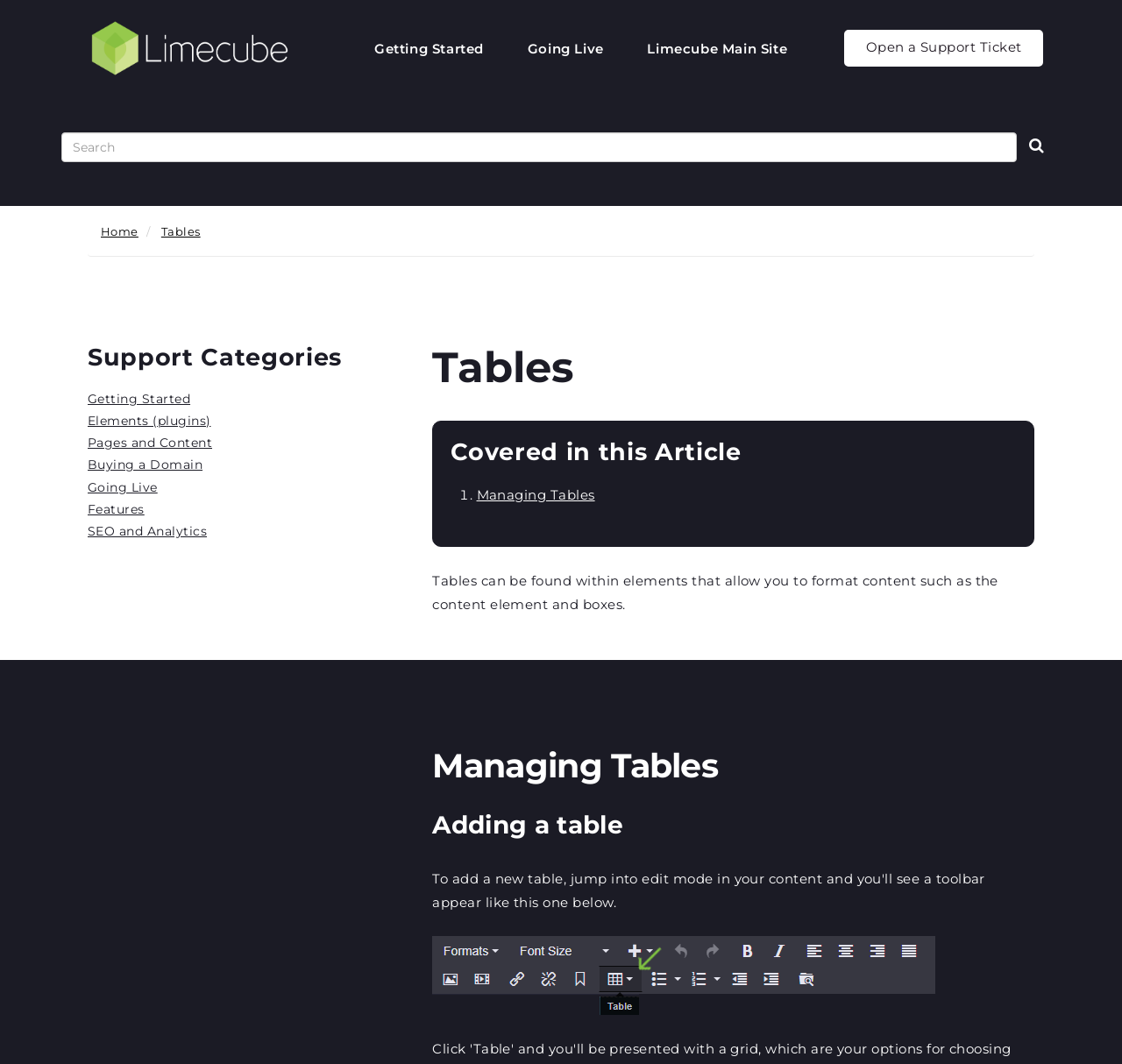What is the text of the second heading in the article?
Using the image, provide a concise answer in one word or a short phrase.

Covered in this Article